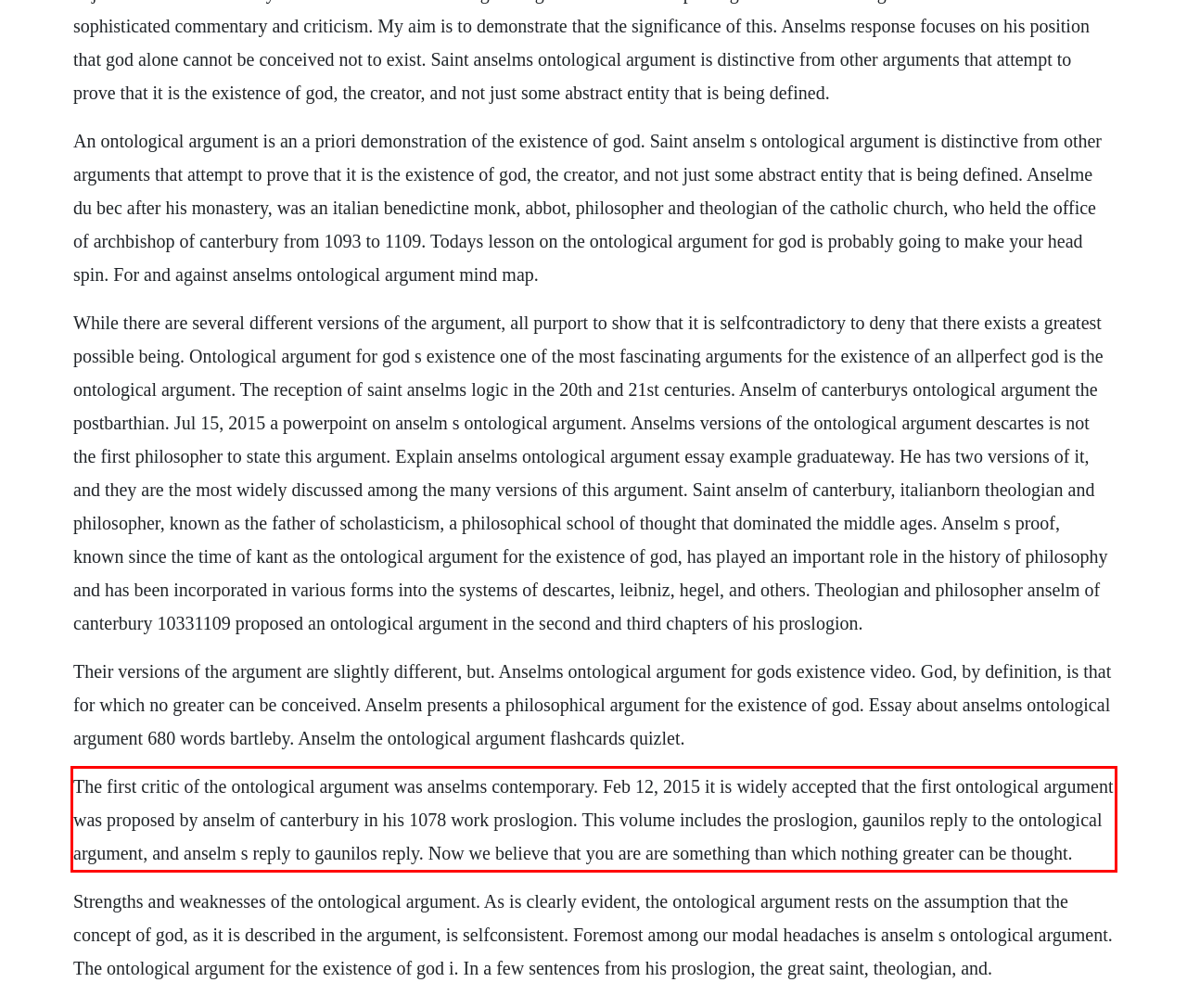You have a screenshot of a webpage, and there is a red bounding box around a UI element. Utilize OCR to extract the text within this red bounding box.

The first critic of the ontological argument was anselms contemporary. Feb 12, 2015 it is widely accepted that the first ontological argument was proposed by anselm of canterbury in his 1078 work proslogion. This volume includes the proslogion, gaunilos reply to the ontological argument, and anselm s reply to gaunilos reply. Now we believe that you are are something than which nothing greater can be thought.